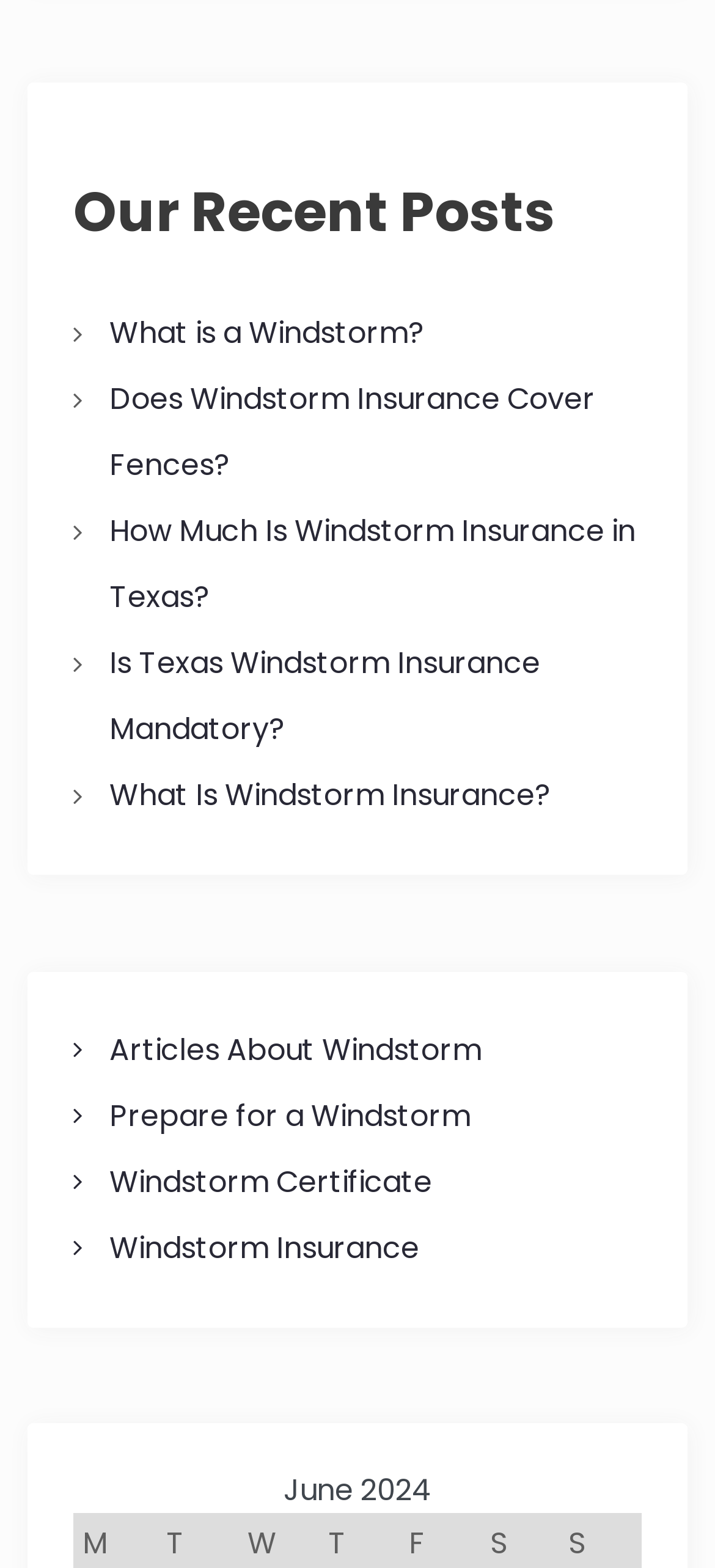Locate the coordinates of the bounding box for the clickable region that fulfills this instruction: "View windstorm insurance details".

[0.153, 0.782, 0.586, 0.809]